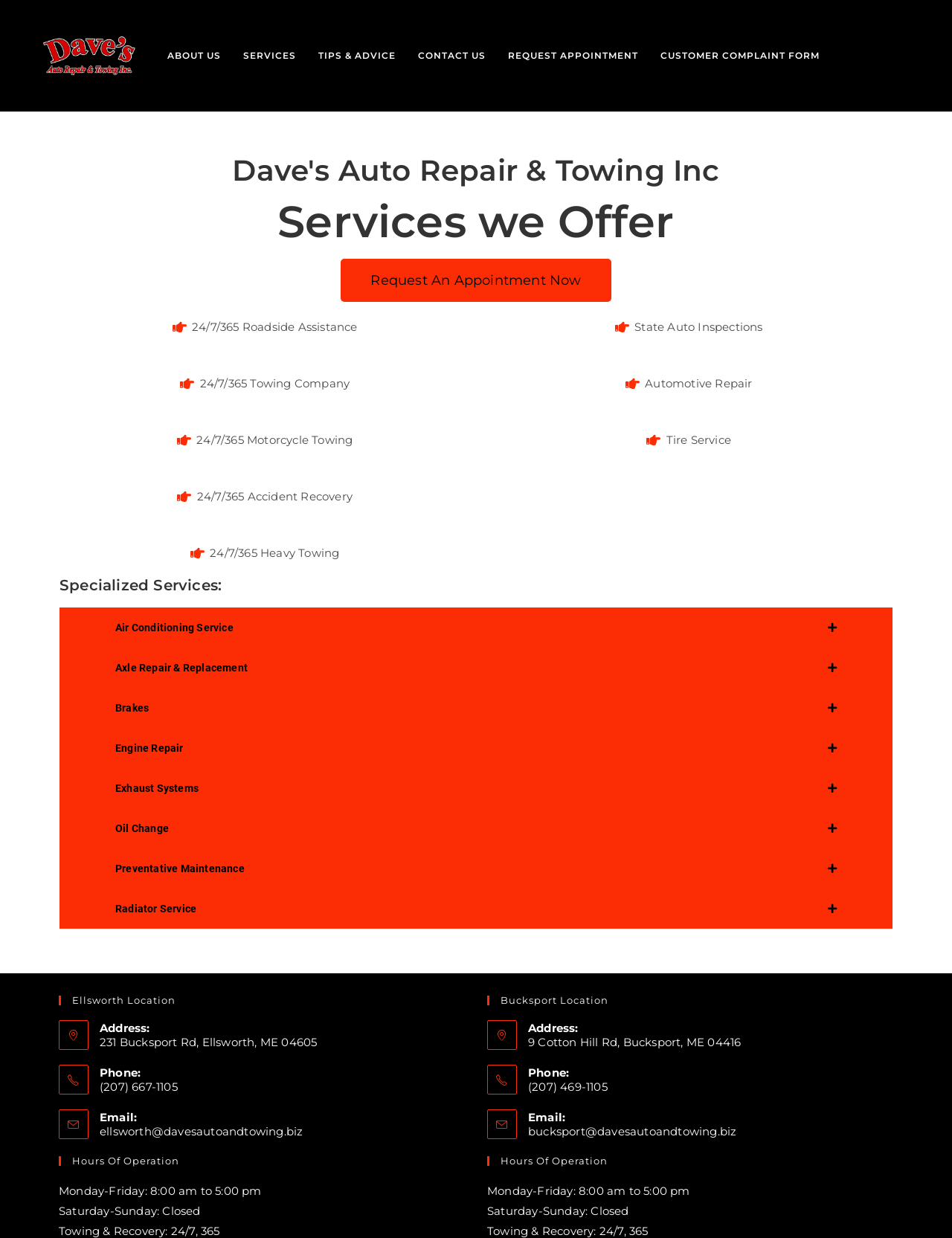Highlight the bounding box coordinates of the element you need to click to perform the following instruction: "Visit the CONTACT US page."

[0.427, 0.0, 0.522, 0.09]